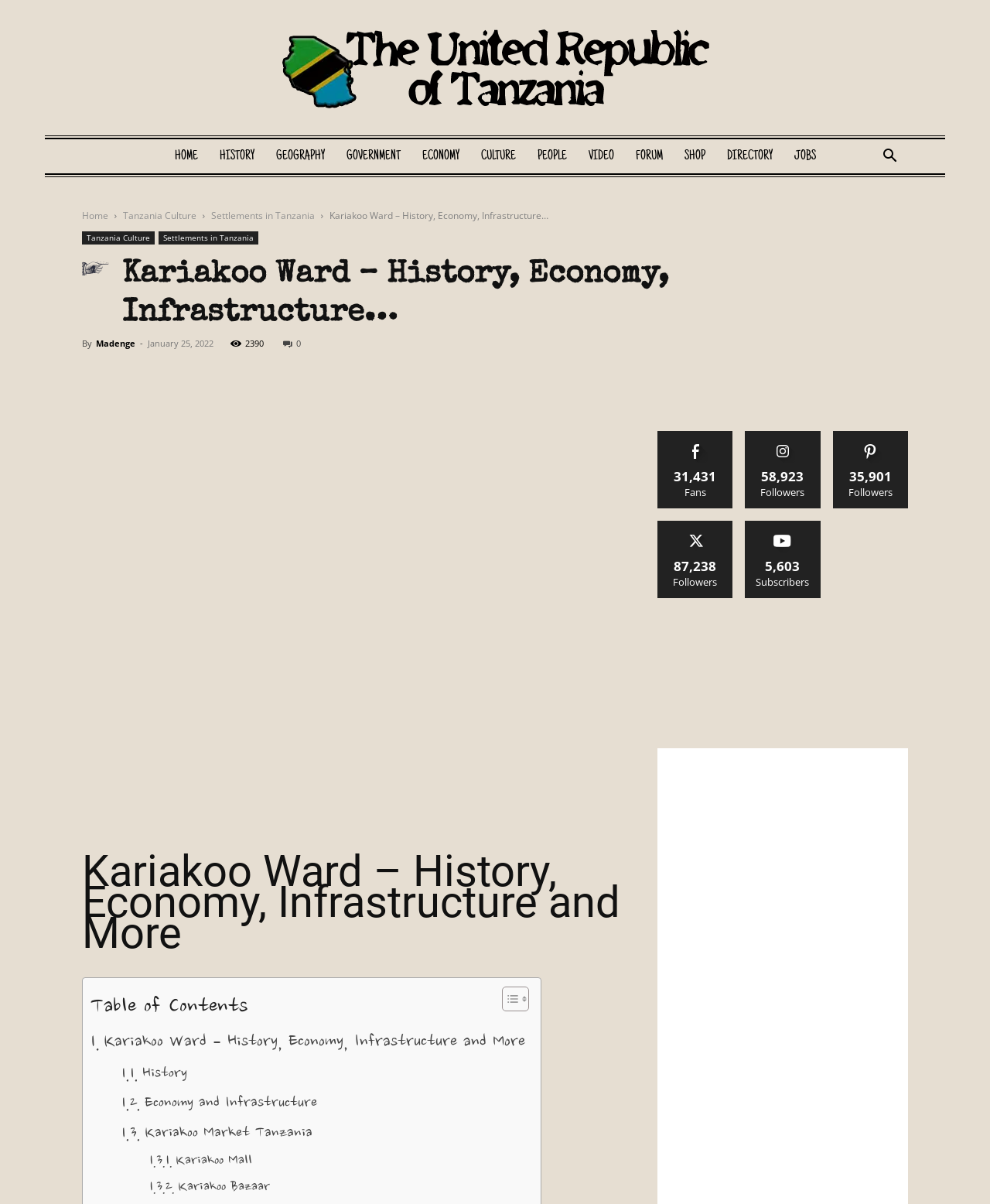How many fans does the webpage have?
Provide a detailed answer to the question, using the image to inform your response.

The number of fans is mentioned in the social media section, which is '31,431 Fans'.